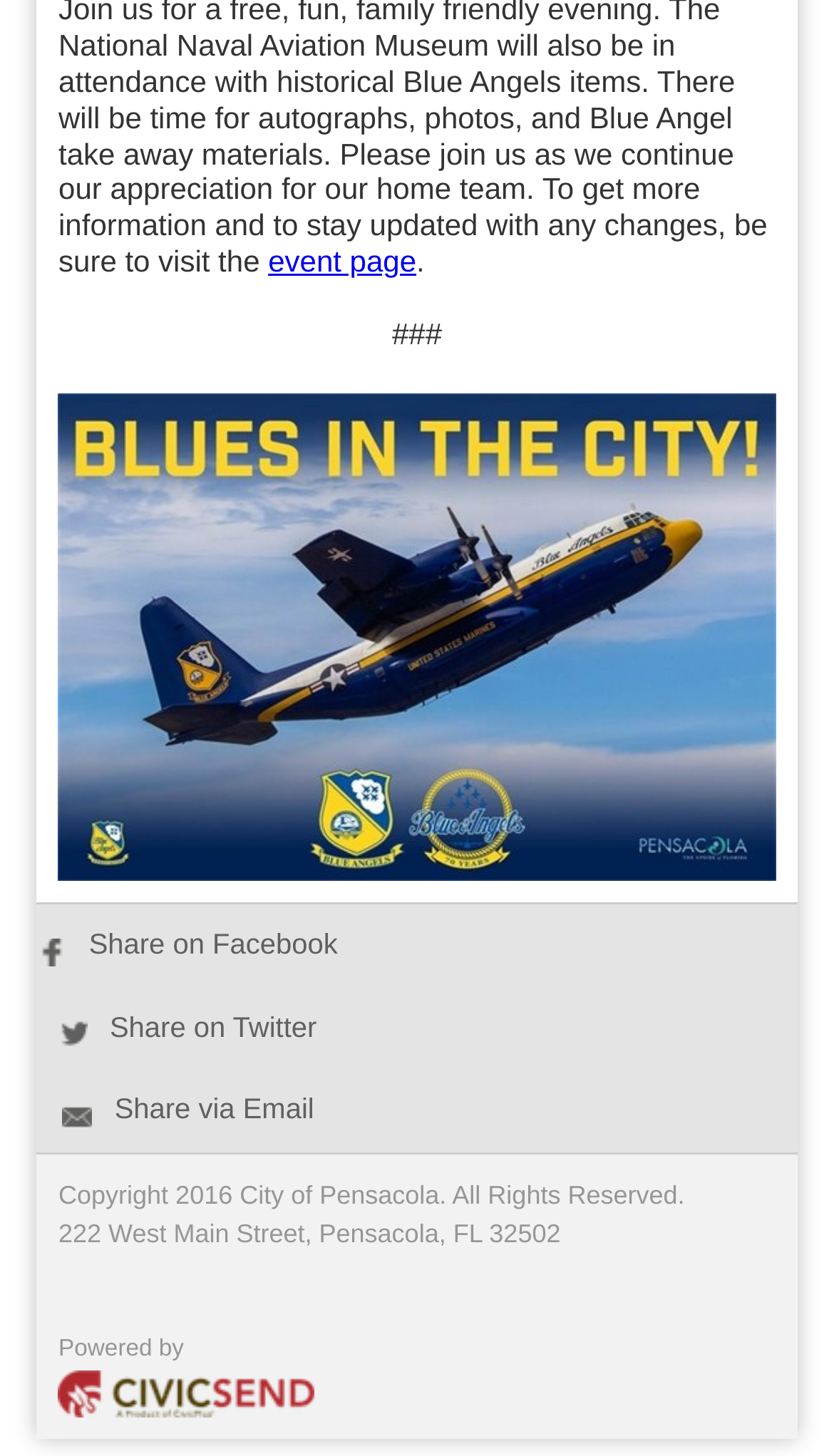Please give a one-word or short phrase response to the following question: 
What is the copyright information?

Copyright 2016 City of Pensacola